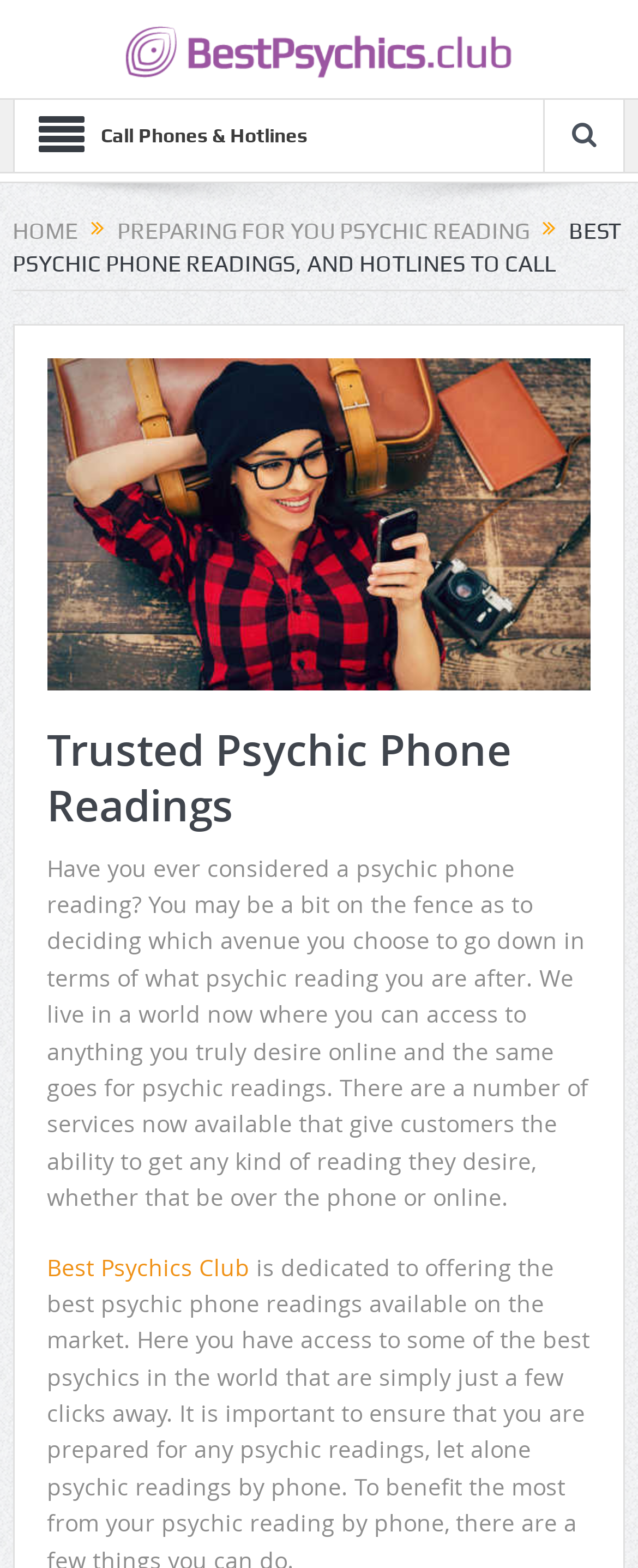How many links are on the top navigation bar?
Using the screenshot, give a one-word or short phrase answer.

3